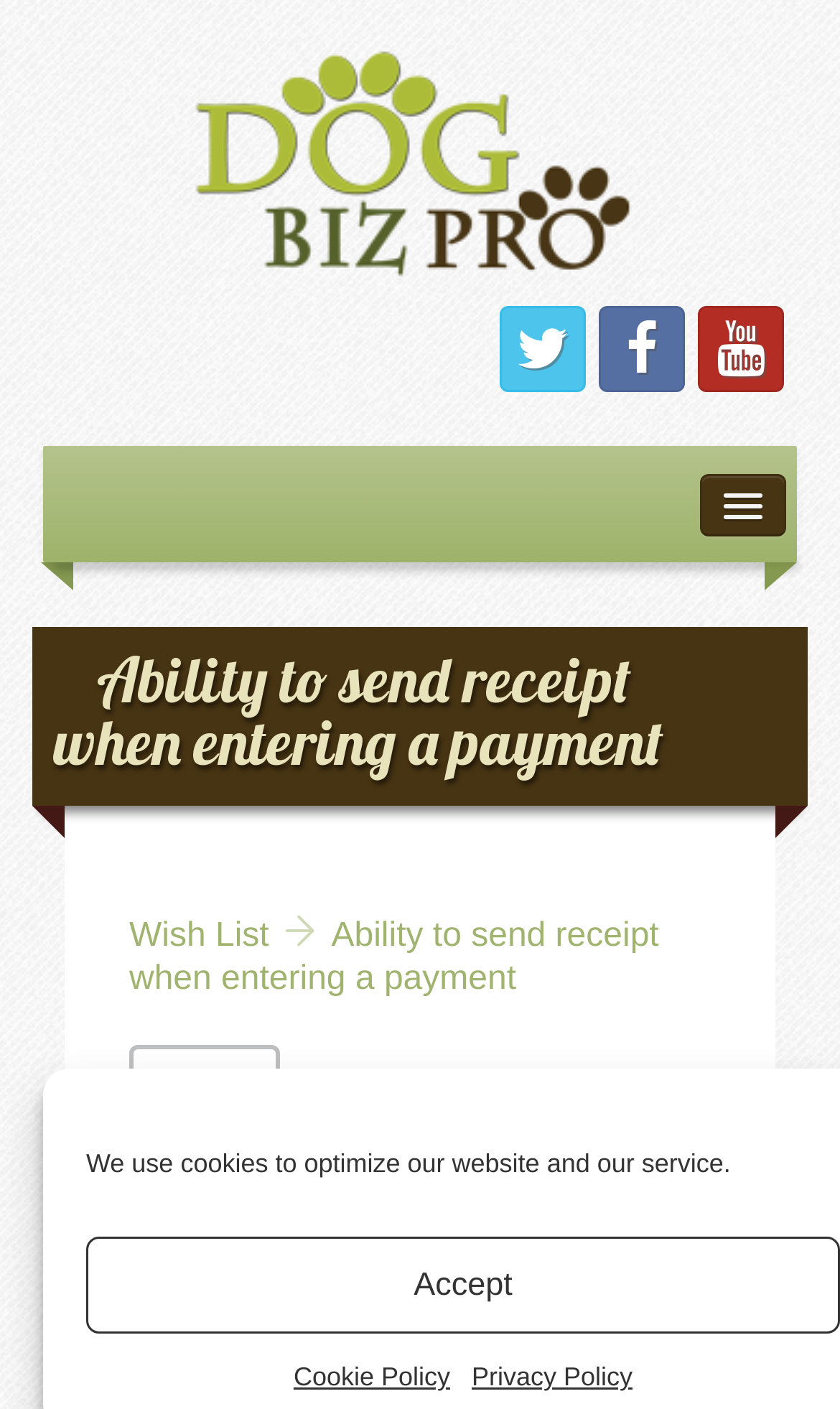Provide the bounding box coordinates of the HTML element described as: "Releases". The bounding box coordinates should be four float numbers between 0 and 1, i.e., [left, top, right, bottom].

[0.141, 0.739, 0.406, 0.815]